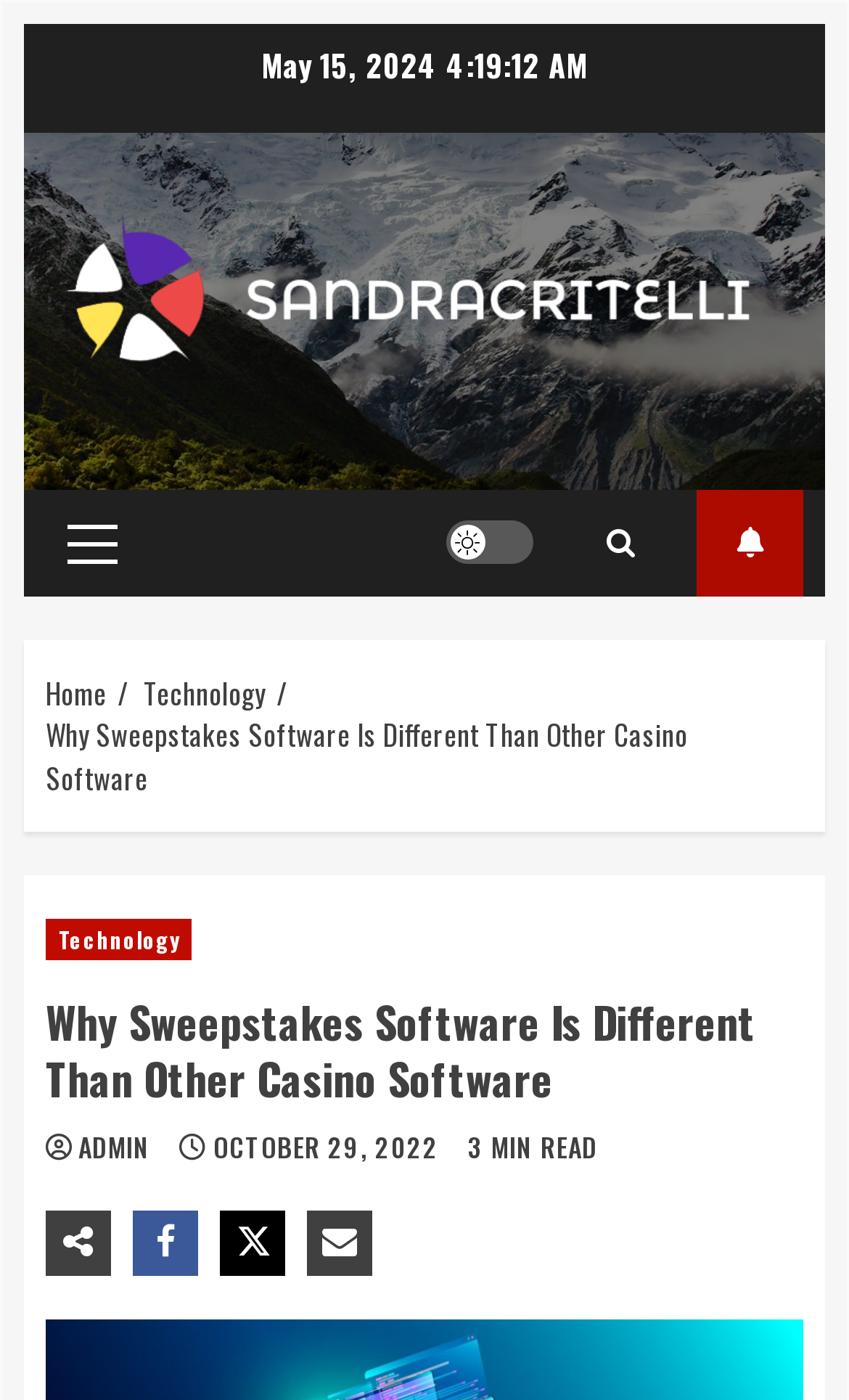Answer succinctly with a single word or phrase:
What is the category of the current article?

Technology